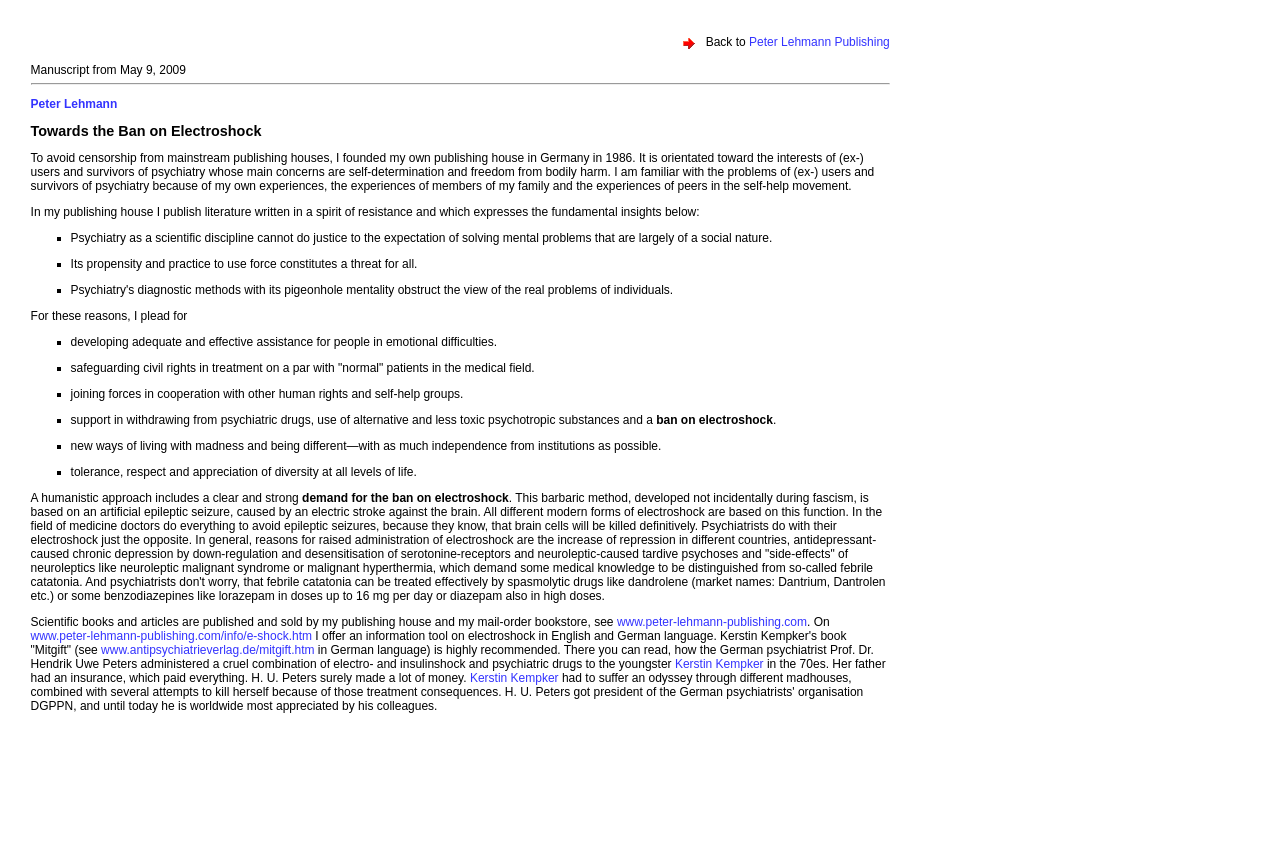Give a one-word or one-phrase response to the question:
What is the purpose of the publishing house?

To publish literature on psychiatry